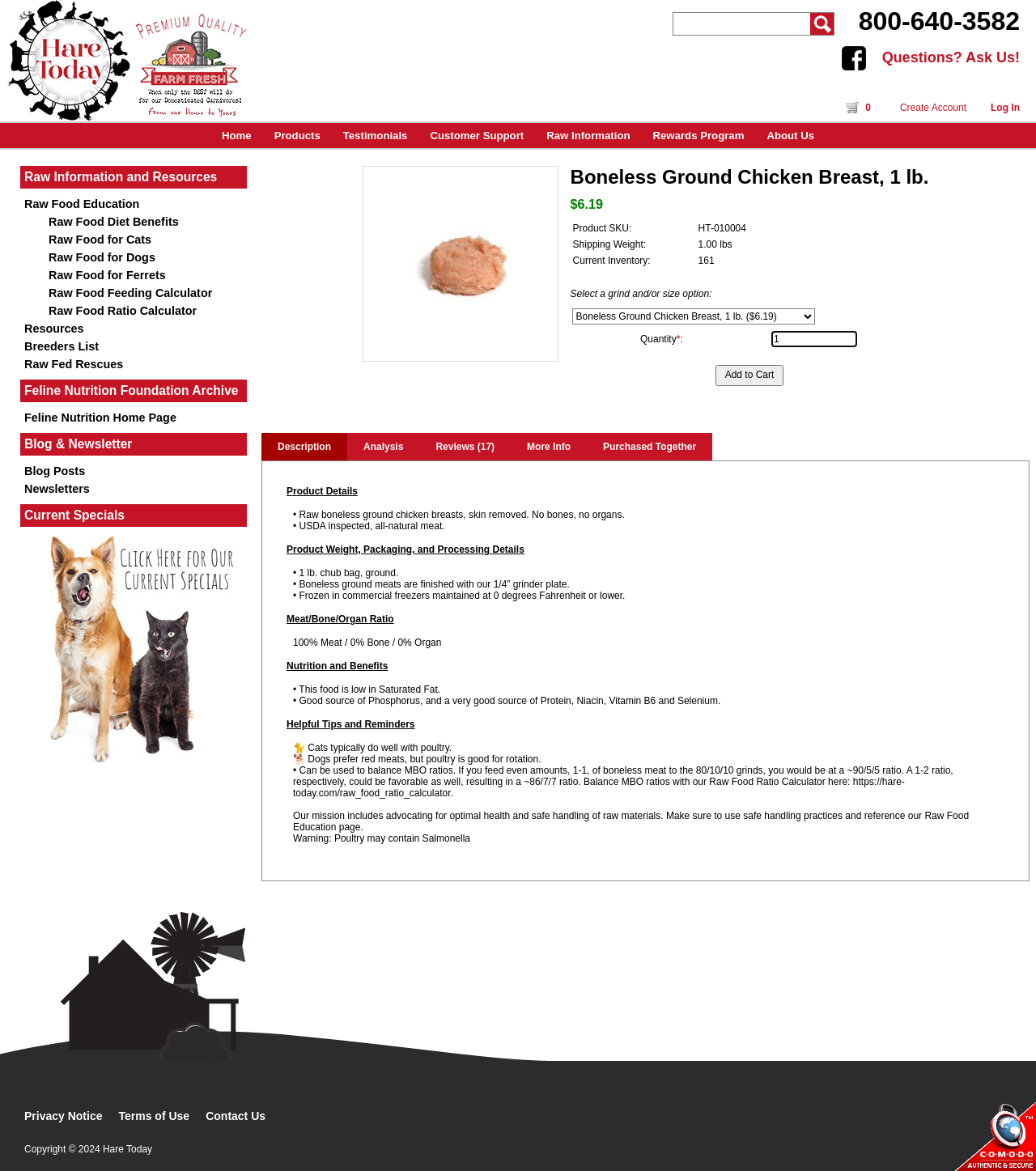What is the shipping weight of the product?
Give a single word or phrase answer based on the content of the image.

1.00 lbs